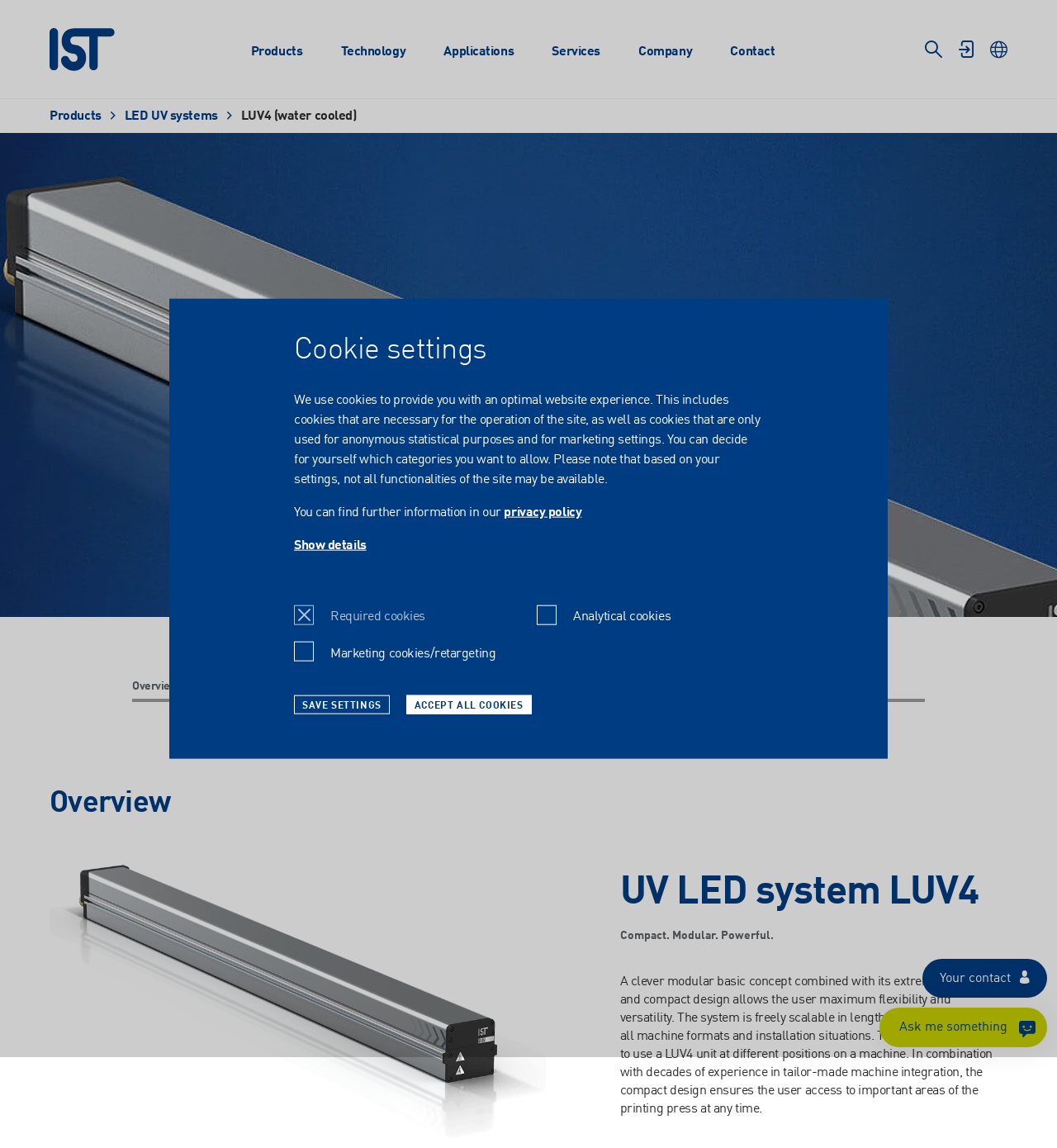Identify the bounding box of the HTML element described here: "LED and UV retrofit". Provide the coordinates as four float numbers between 0 and 1: [left, top, right, bottom].

[0.027, 0.3, 0.194, 0.337]